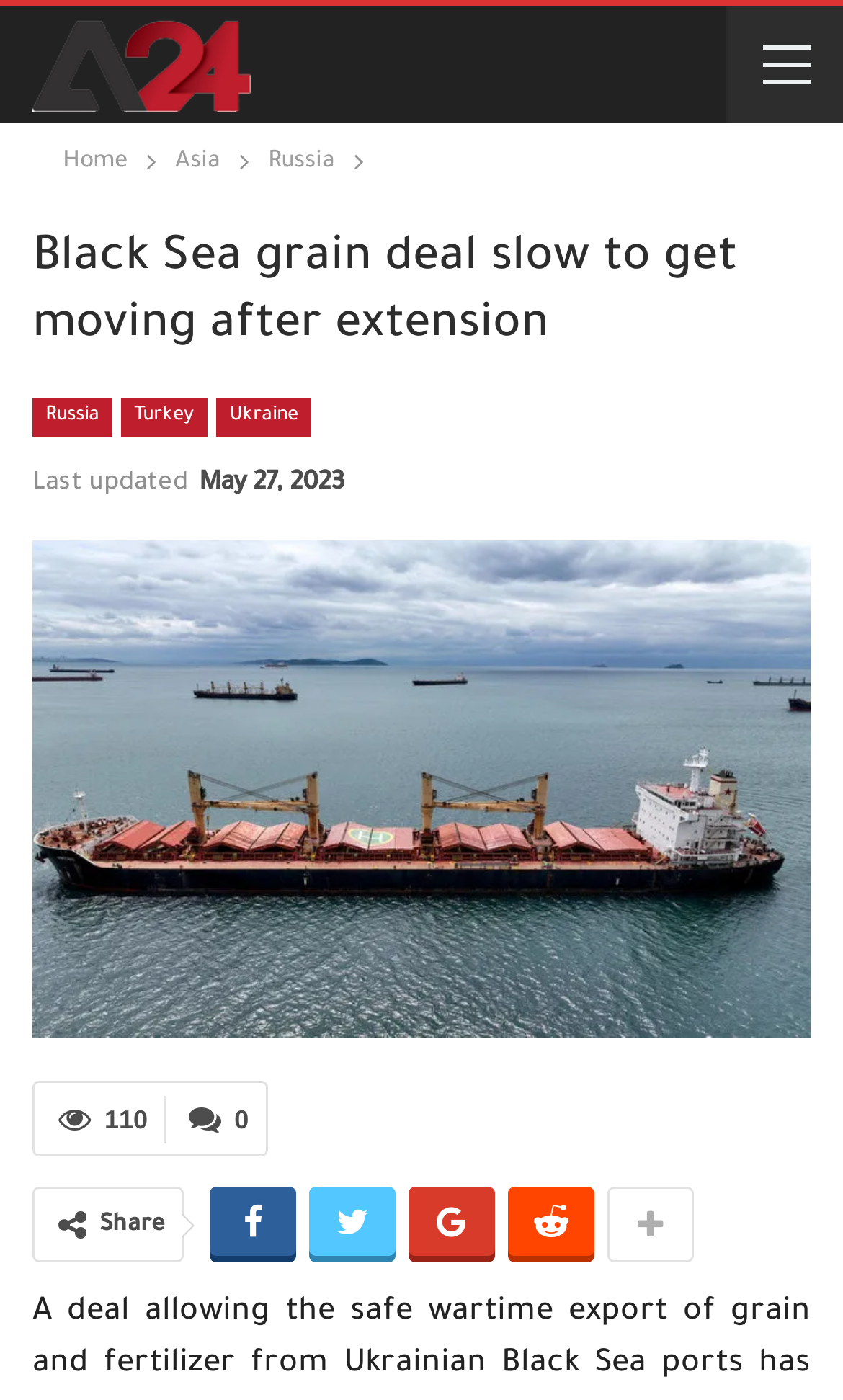What is the category of the article?
Look at the screenshot and respond with one word or a short phrase.

Asia